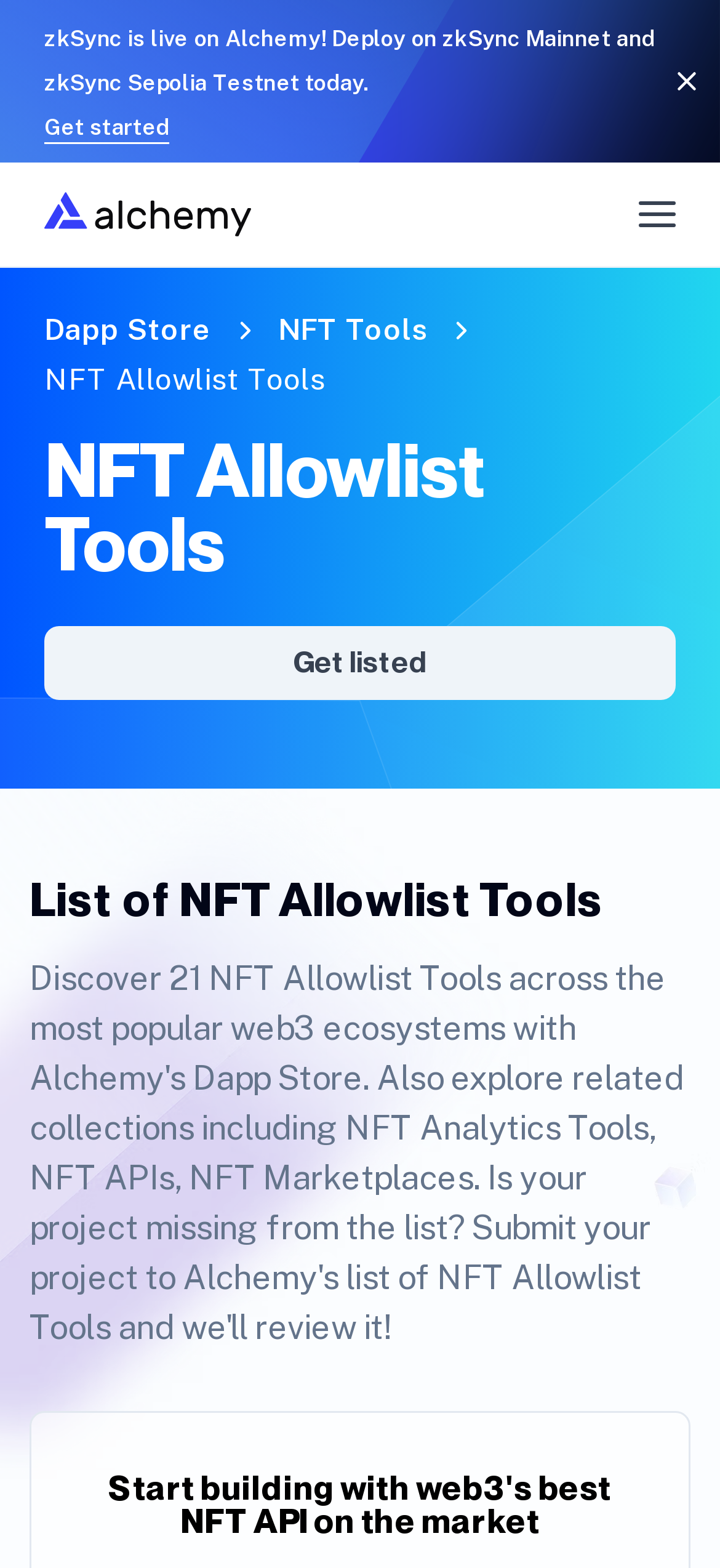Based on the image, please respond to the question with as much detail as possible:
How many tabs are there in the 'Products' section?

I examined the 'Products' section and found that there are 5 tabs: 'APIs', 'Chains', 'SDKs', 'Tools', and another one.